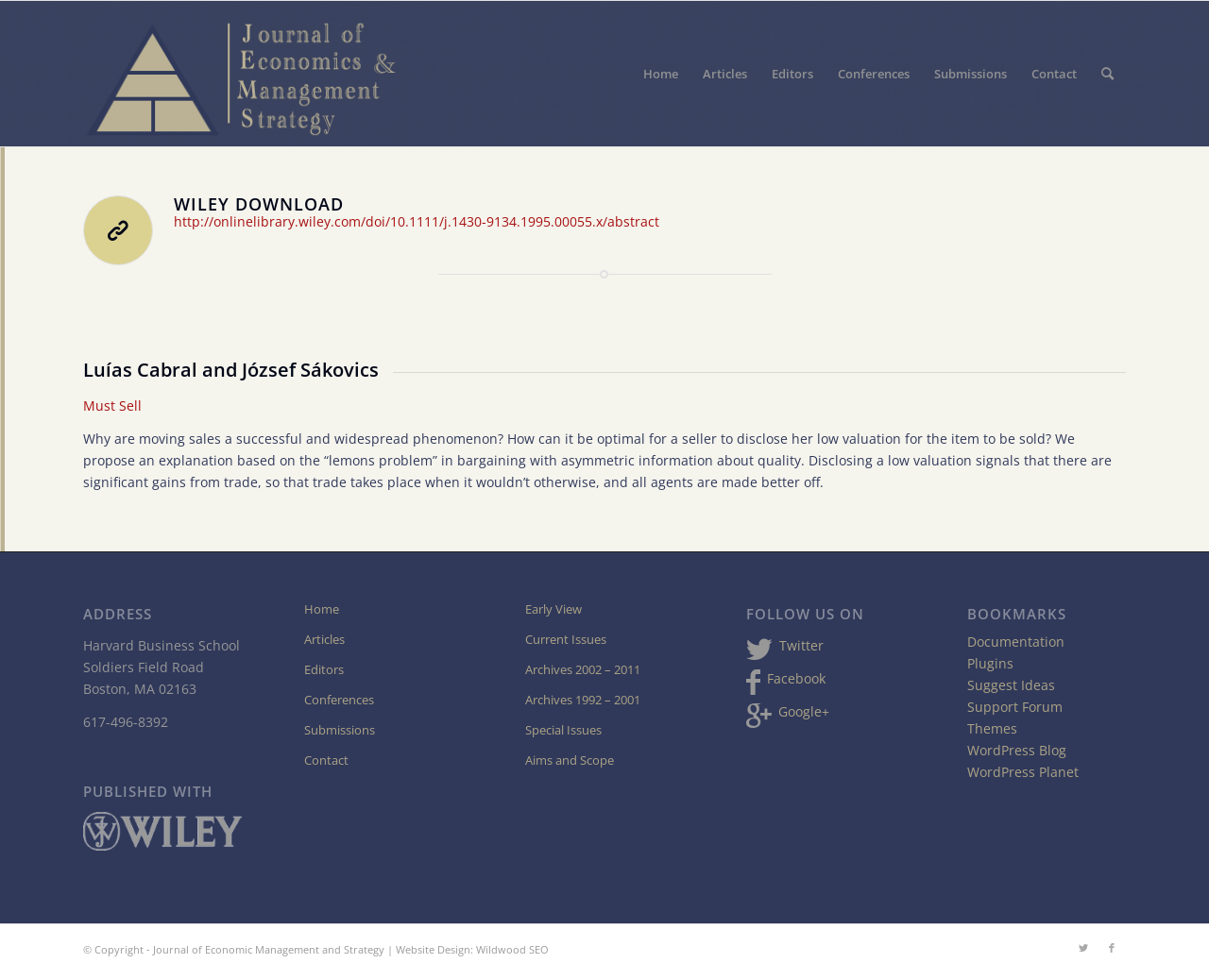What is the topic of the article?
Provide an in-depth and detailed explanation in response to the question.

The topic of the article can be inferred from the abstract provided on the webpage. The abstract mentions 'moving sales' and explains why it is a successful and widespread phenomenon.